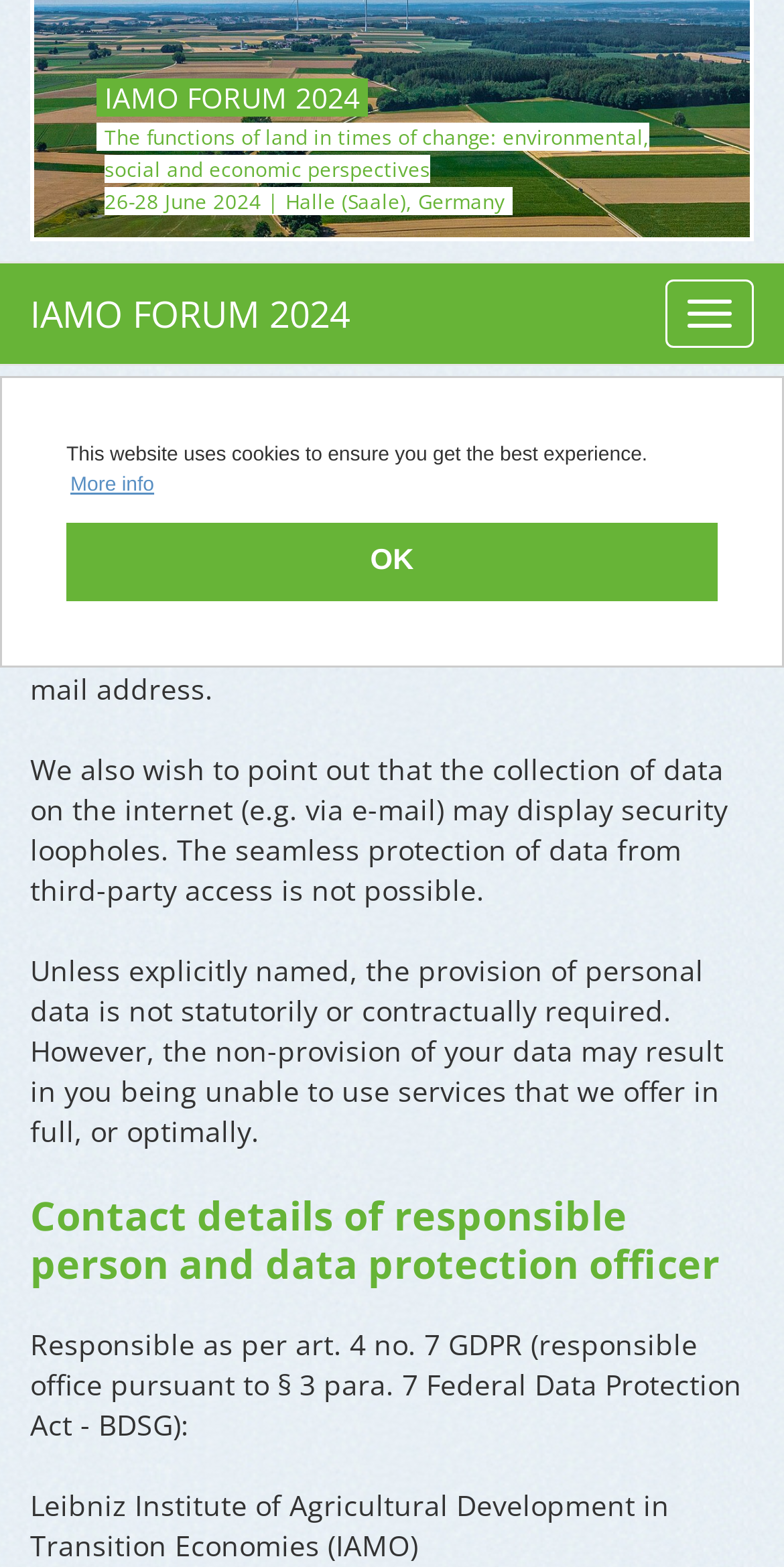Provide the bounding box coordinates of the HTML element described by the text: "More info". The coordinates should be in the format [left, top, right, bottom] with values between 0 and 1.

[0.085, 0.298, 0.202, 0.32]